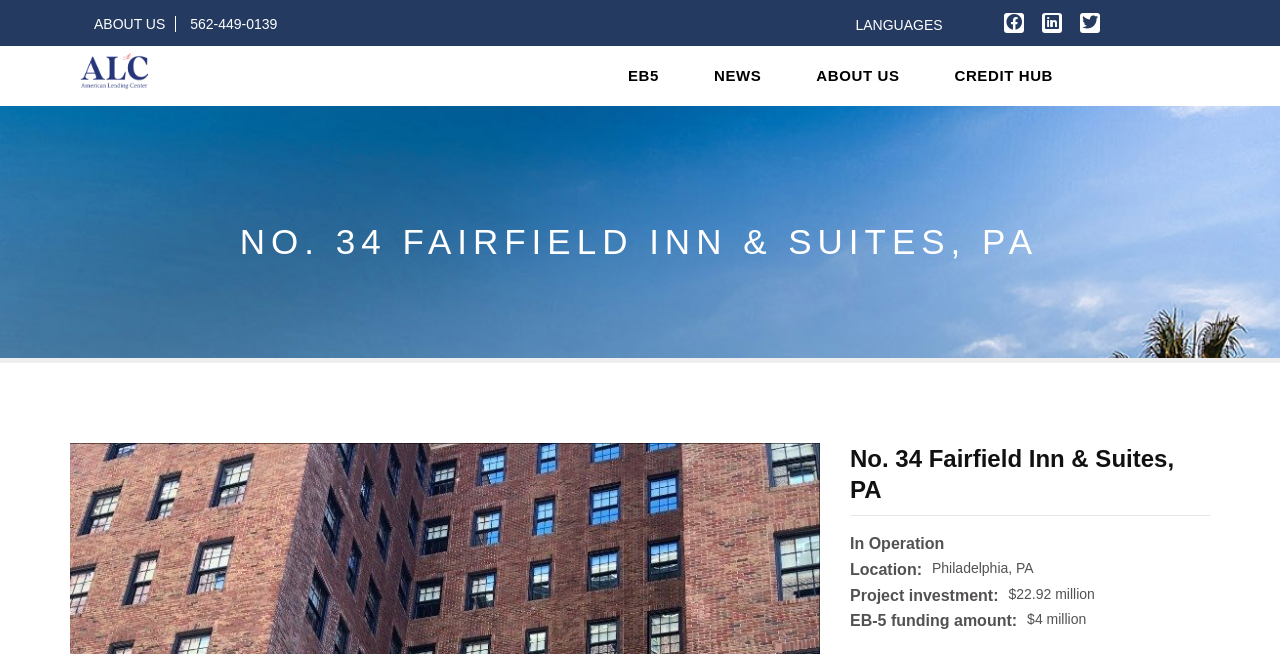Identify and extract the main heading of the webpage.

NO. 34 FAIRFIELD INN & SUITES, PA